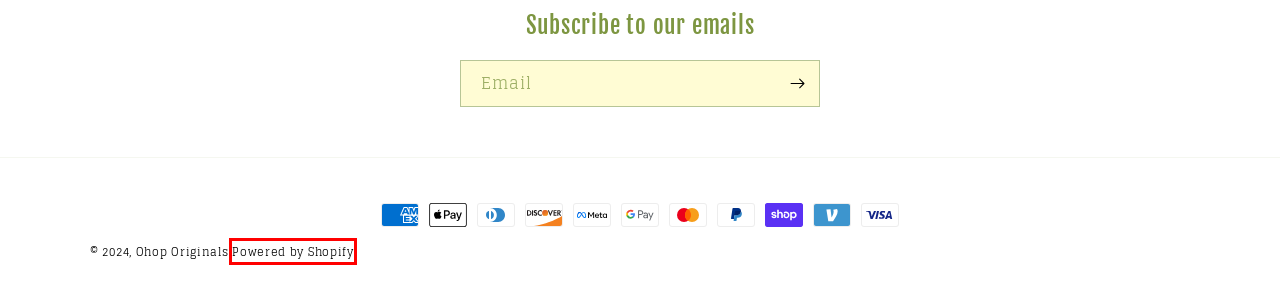Examine the screenshot of a webpage with a red bounding box around a UI element. Your task is to identify the webpage description that best corresponds to the new webpage after clicking the specified element. The given options are:
A. Start and grow your e-commerce business - 3-Day Free Trial - Shopify USA
B. WEDDING FLOWERS
 – Ohop Originals
C. Subscription Bouquets
 – Ohop Originals
D. Flowers
 – Ohop Originals
E. Your Shopping Cart
 – Ohop Originals
F. News
 – Ohop Originals
G. OUR STORY
 – Ohop Originals
H. Gallery
 – Ohop Originals

A